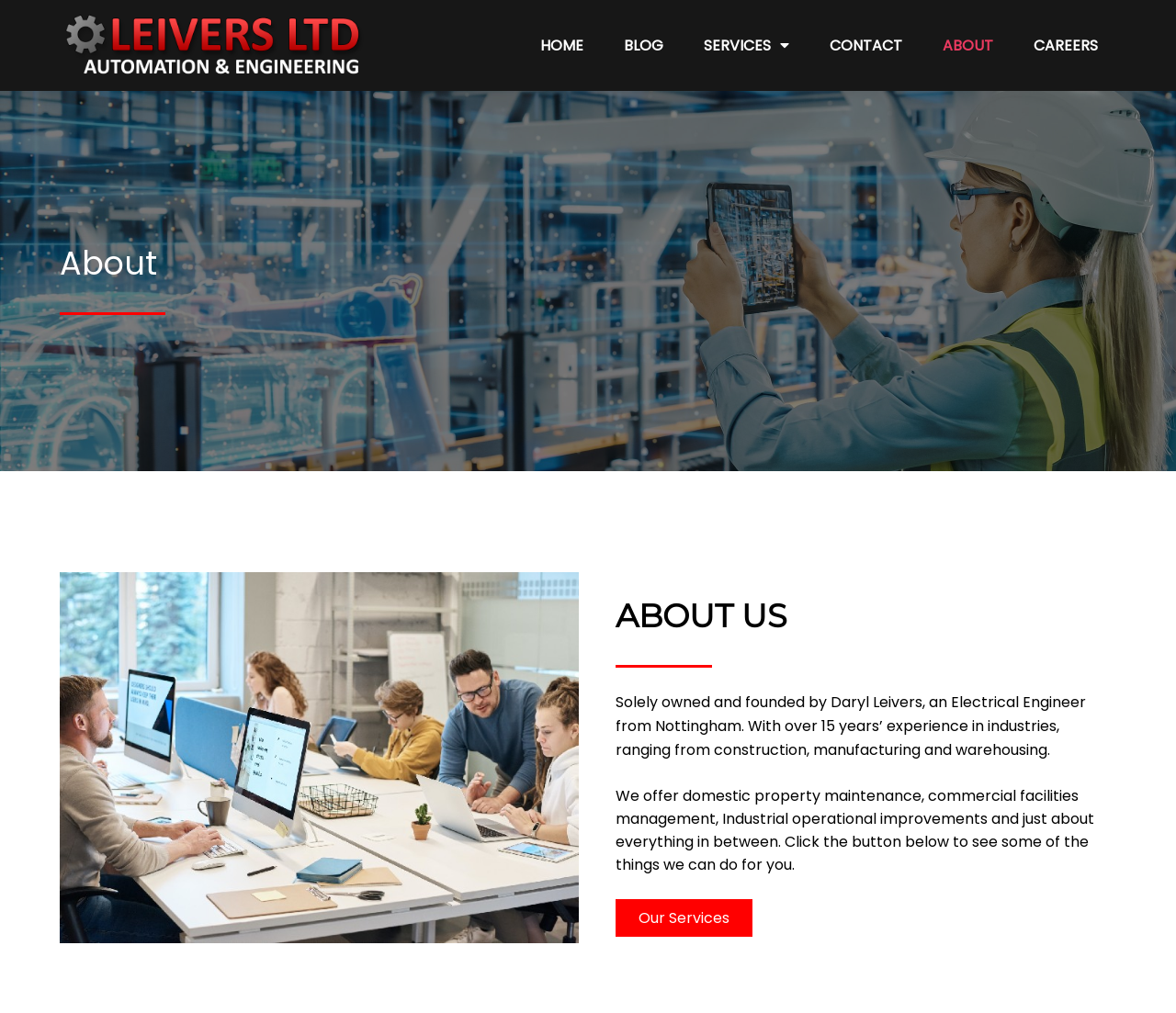Offer an in-depth caption of the entire webpage.

The webpage is about Leivers LTD, with a light logo image positioned at the top left corner. Below the logo, there is a navigation menu with six links: HOME, BLOG, SERVICES, CONTACT, ABOUT, and CAREERS, aligned horizontally across the top of the page.

The main content of the page is divided into two sections. On the left side, there is a large image, likely a background image, that takes up most of the vertical space. On the right side, there is a section with a heading "ABOUT US" positioned near the top. Below the heading, there is a paragraph of text that describes the company's background, including its founder and experience in various industries.

Further down, there is another paragraph of text that outlines the services offered by Leivers LTD, including domestic property maintenance, commercial facilities management, and industrial operational improvements. Below this text, there is a link to "Our Services" that encourages visitors to learn more about what the company can do for them.